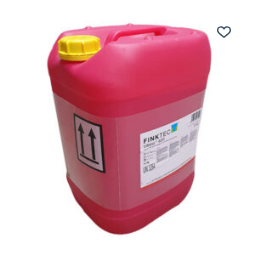Provide a short answer using a single word or phrase for the following question: 
What is the purpose of the hazard symbols on the container?

Safety precautions